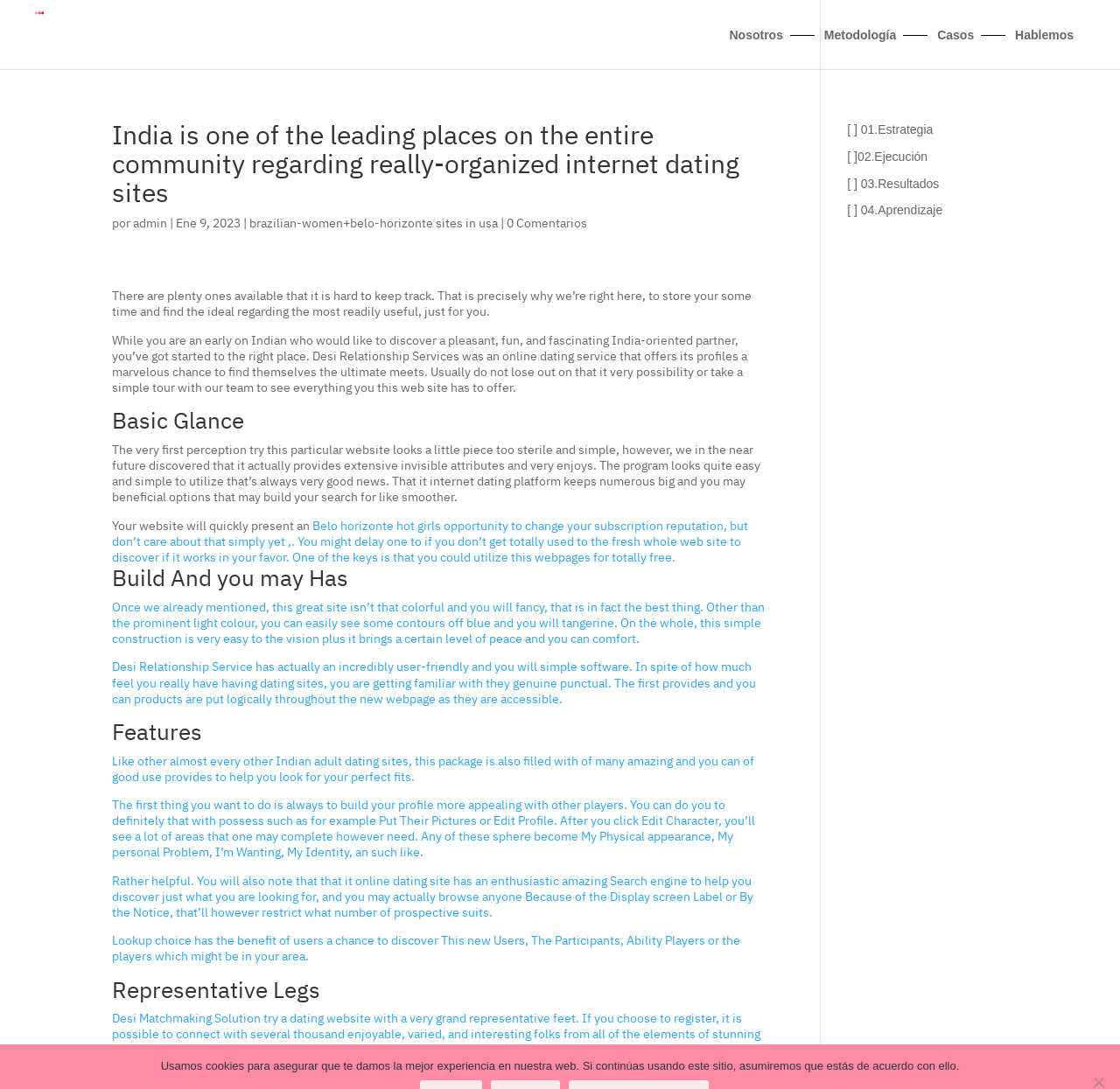Determine the bounding box coordinates of the clickable element to complete this instruction: "Click the 'Metodología' link". Provide the coordinates in the format of four float numbers between 0 and 1, [left, top, right, bottom].

[0.736, 0.027, 0.8, 0.039]